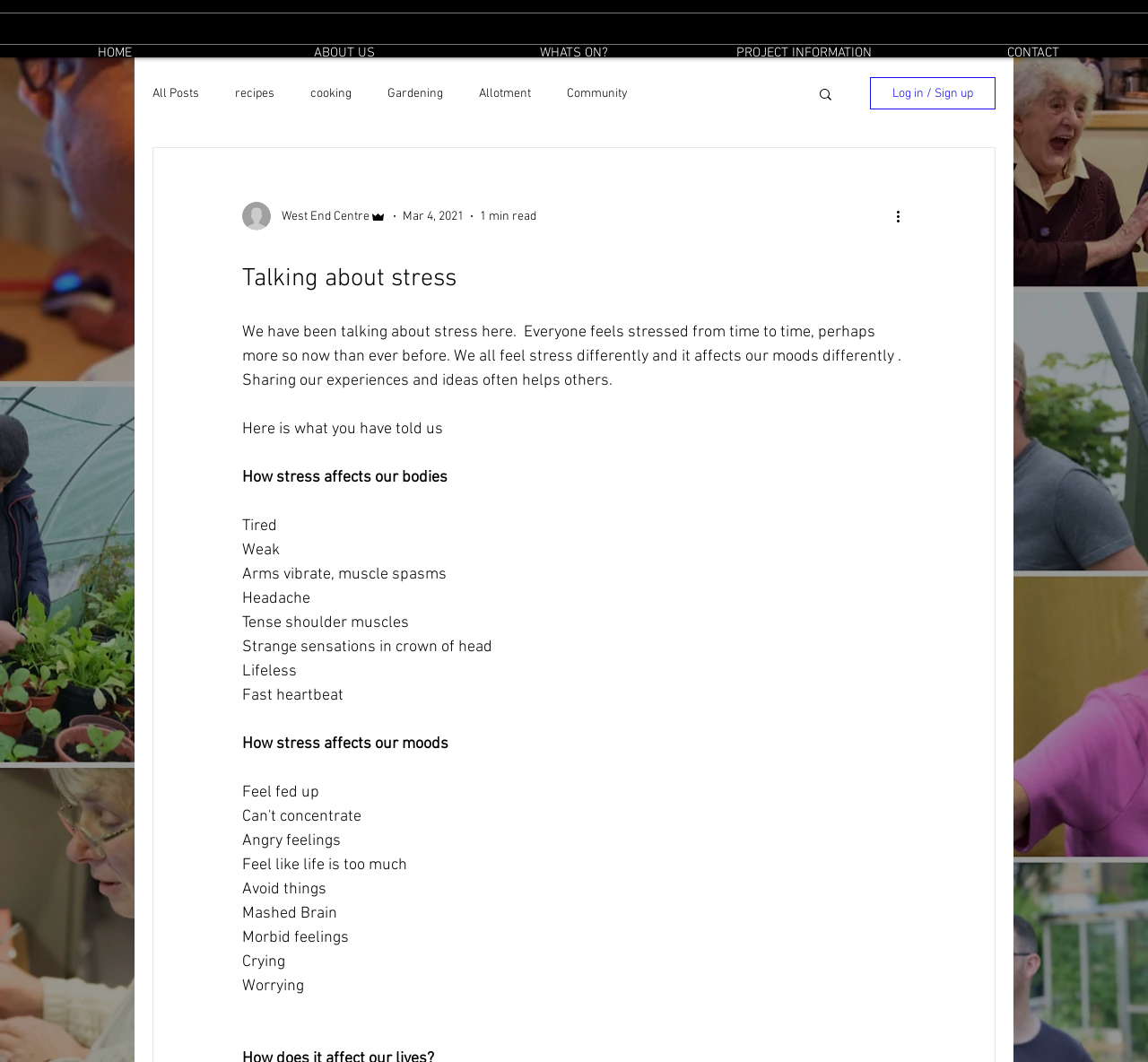Find the primary header on the webpage and provide its text.

Talking about stress